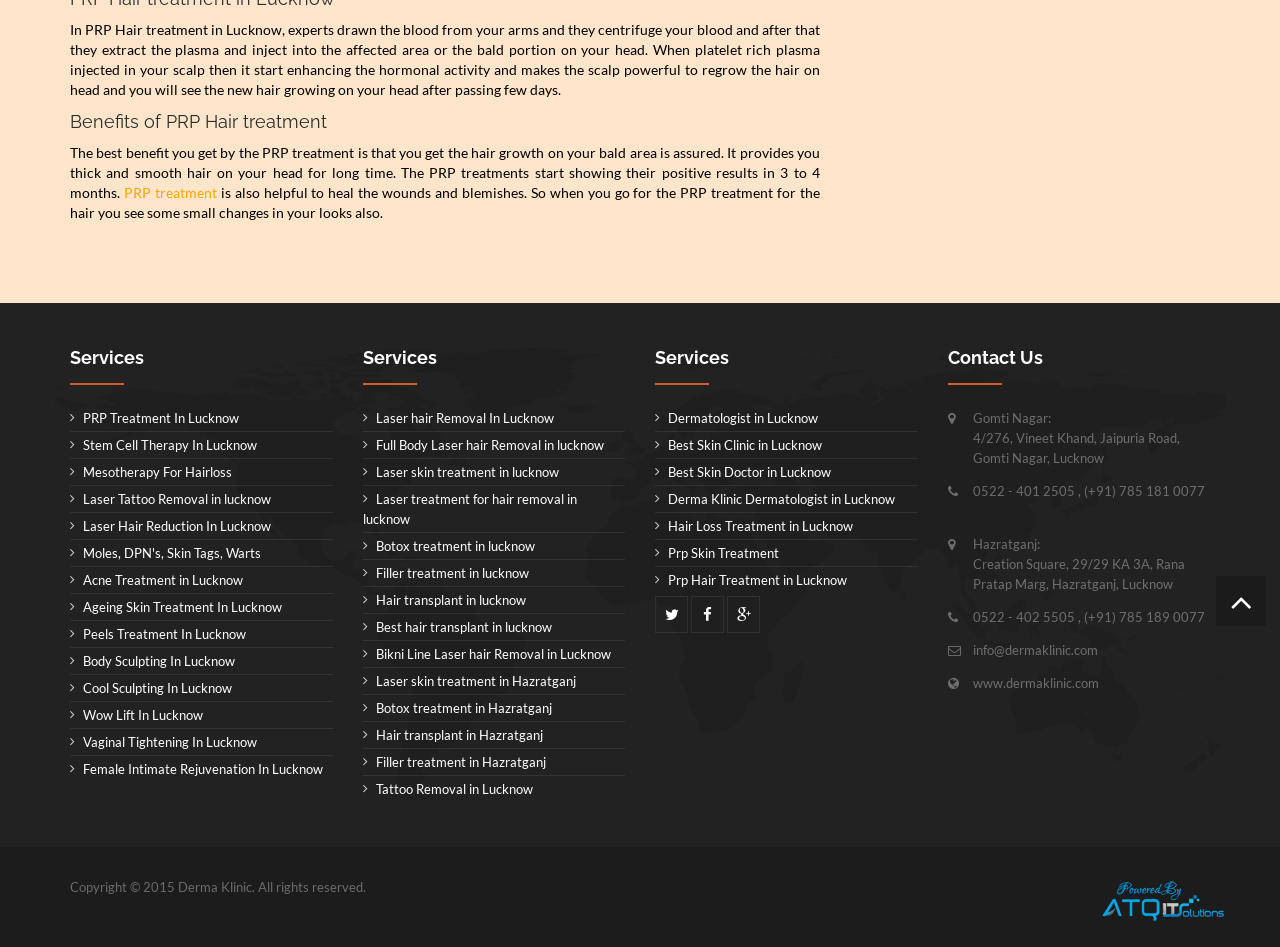Identify the bounding box coordinates for the UI element described by the following text: "Mesotherapy For Hairloss". Provide the coordinates as four float numbers between 0 and 1, in the format [left, top, right, bottom].

[0.055, 0.49, 0.181, 0.506]